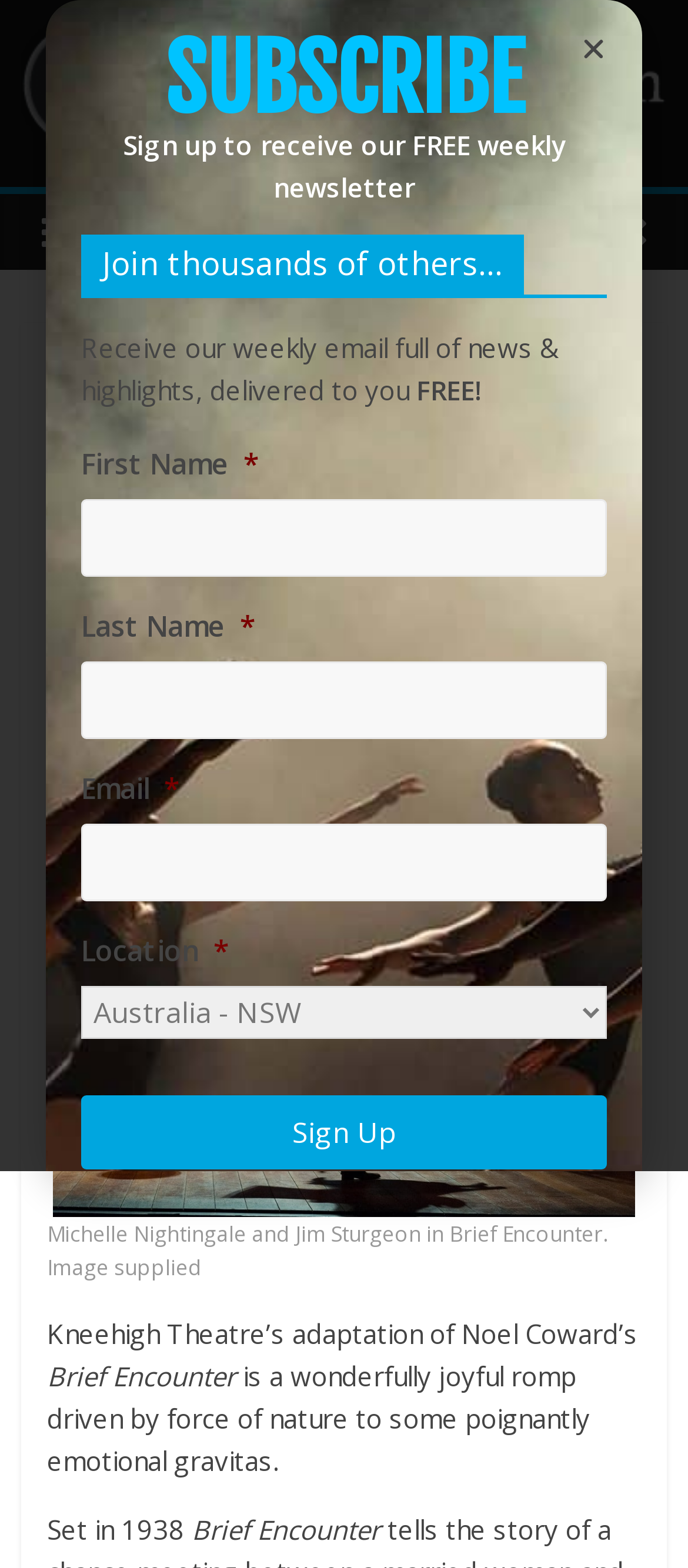Determine the bounding box coordinates of the target area to click to execute the following instruction: "Subscribe to the newsletter."

[0.118, 0.698, 0.882, 0.745]